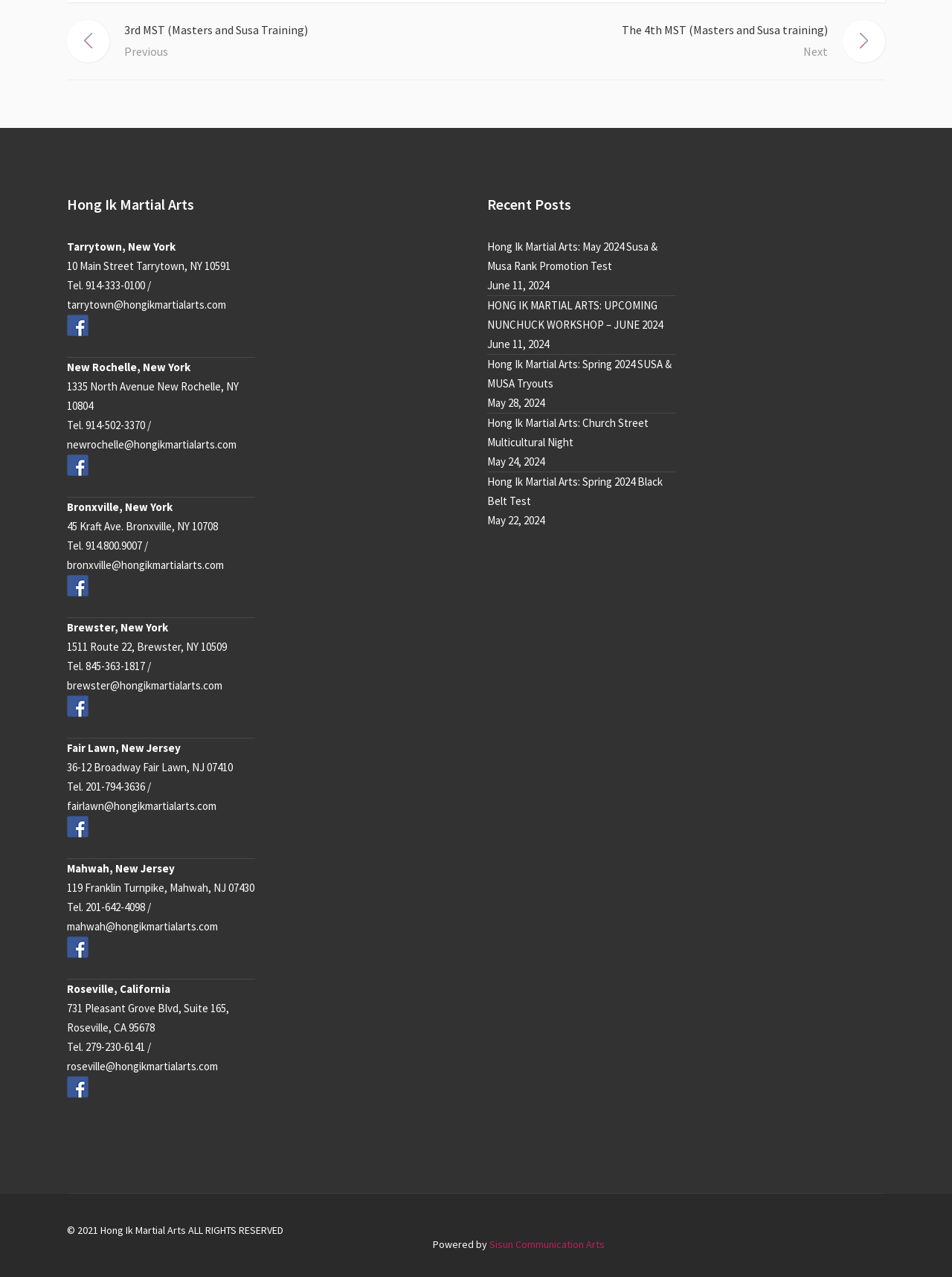Identify the bounding box coordinates of the section to be clicked to complete the task described by the following instruction: "Click the 'The 4th MST (Masters and Susa training) Next' link". The coordinates should be four float numbers between 0 and 1, formatted as [left, top, right, bottom].

[0.5, 0.016, 0.93, 0.049]